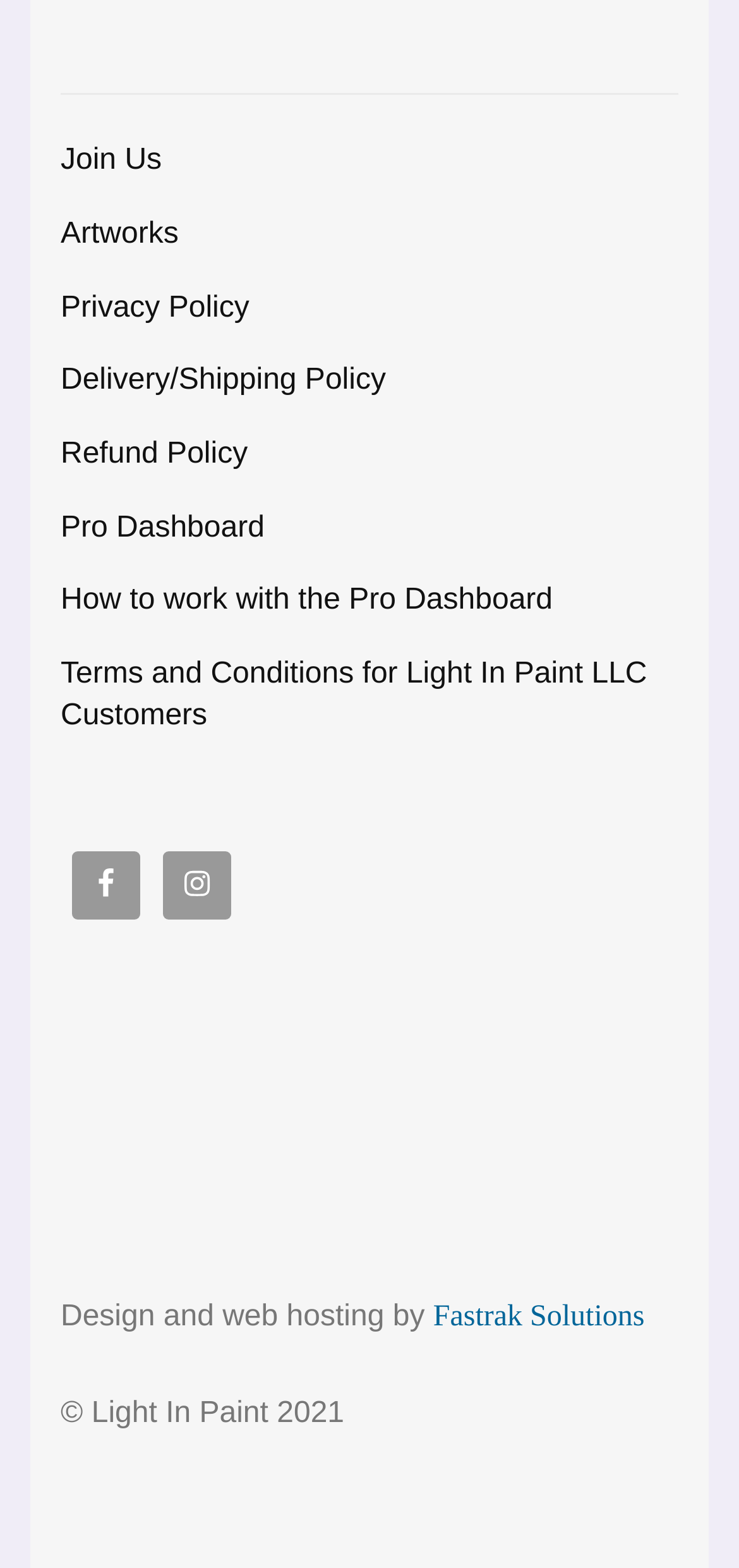Could you determine the bounding box coordinates of the clickable element to complete the instruction: "Visit Facebook page"? Provide the coordinates as four float numbers between 0 and 1, i.e., [left, top, right, bottom].

[0.097, 0.543, 0.19, 0.587]